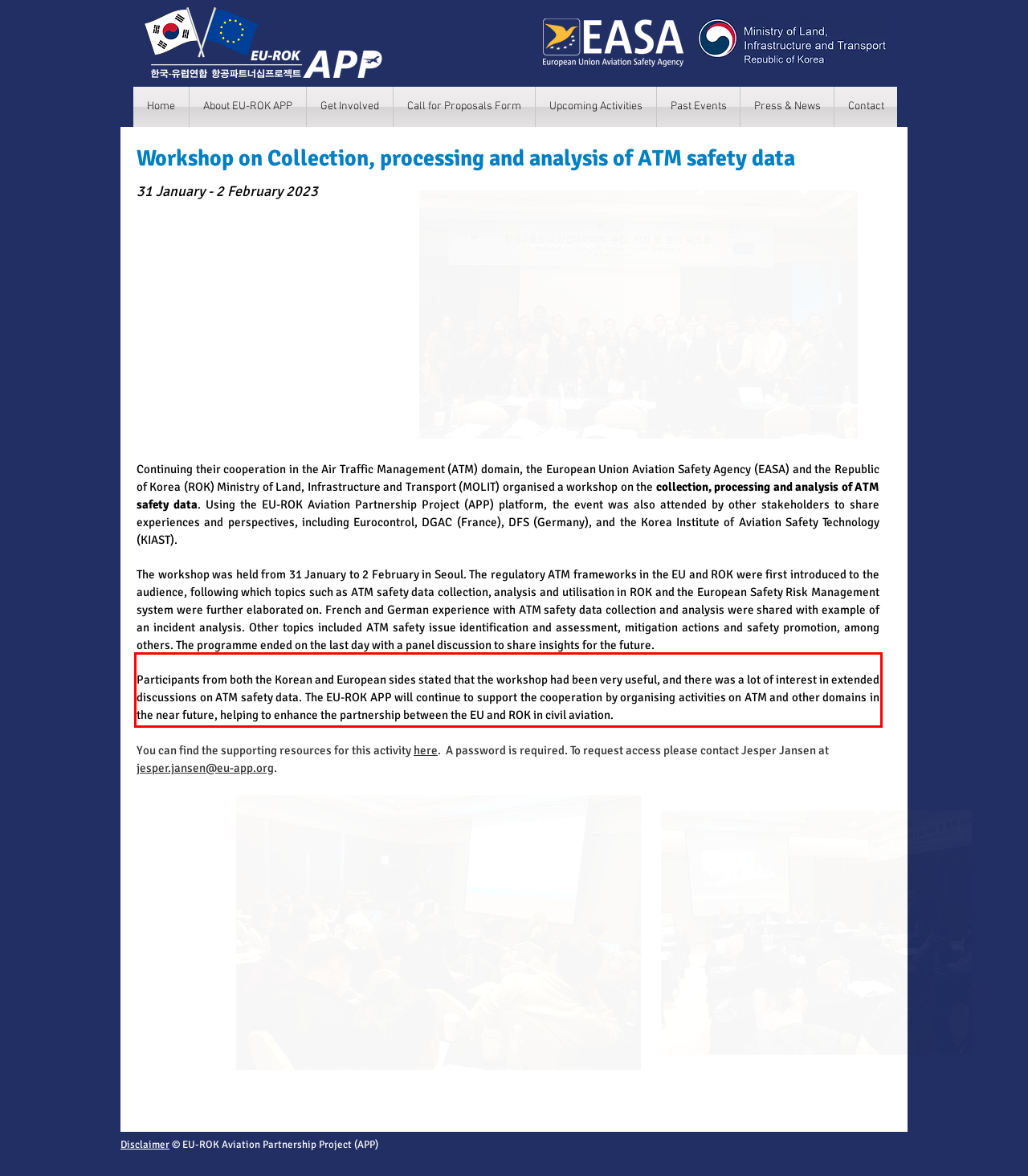Given the screenshot of a webpage, identify the red rectangle bounding box and recognize the text content inside it, generating the extracted text.

Participants from both the Korean and European sides stated that the workshop had been very useful, and there was a lot of interest in extended discussions on ATM safety data. The EU-ROK APP will continue to support the cooperation by organising activities on ATM and other domains in the near future, helping to enhance the partnership between the EU and ROK in civil aviation.